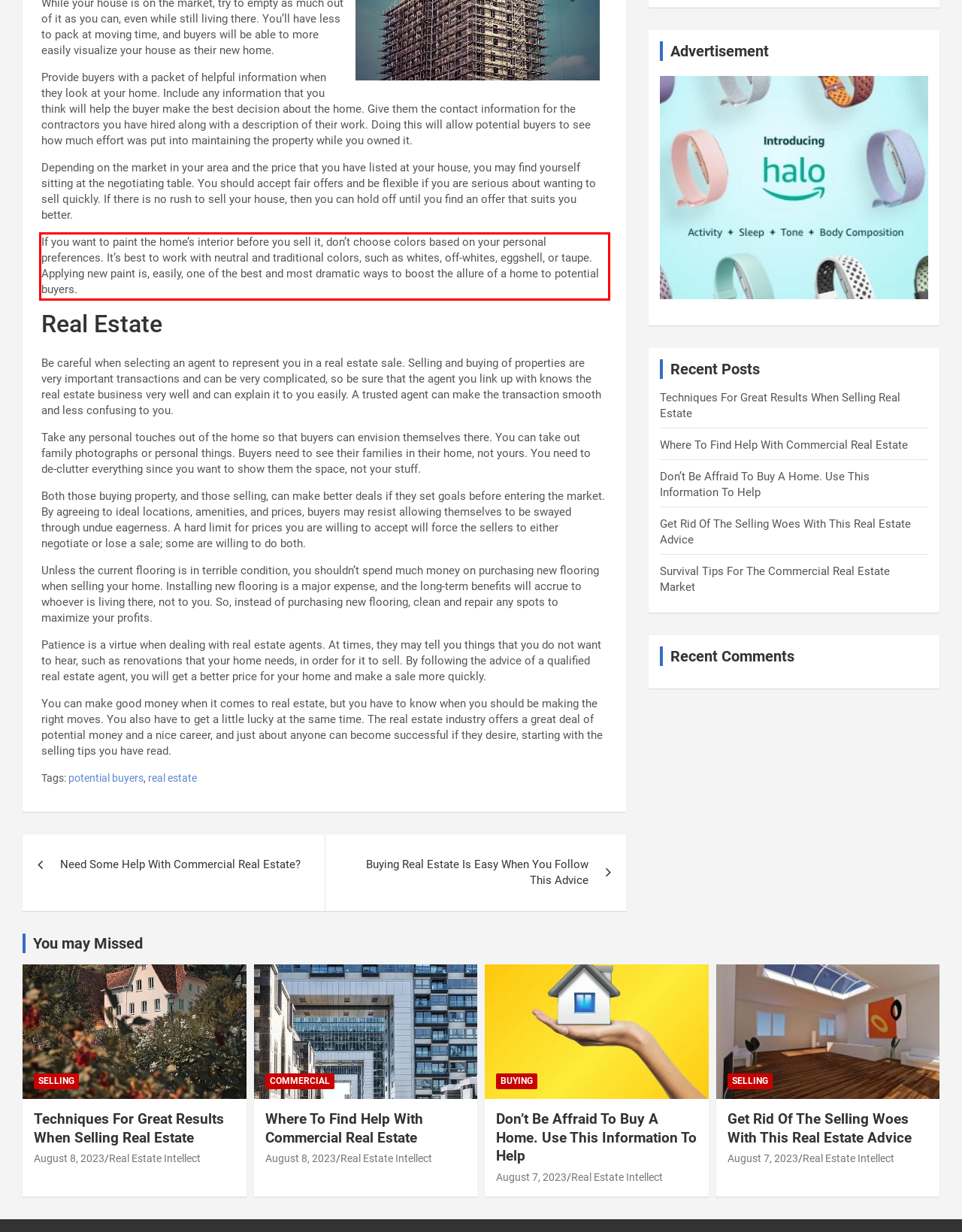Please analyze the screenshot of a webpage and extract the text content within the red bounding box using OCR.

If you want to paint the home’s interior before you sell it, don’t choose colors based on your personal preferences. It’s best to work with neutral and traditional colors, such as whites, off-whites, eggshell, or taupe. Applying new paint is, easily, one of the best and most dramatic ways to boost the allure of a home to potential buyers.